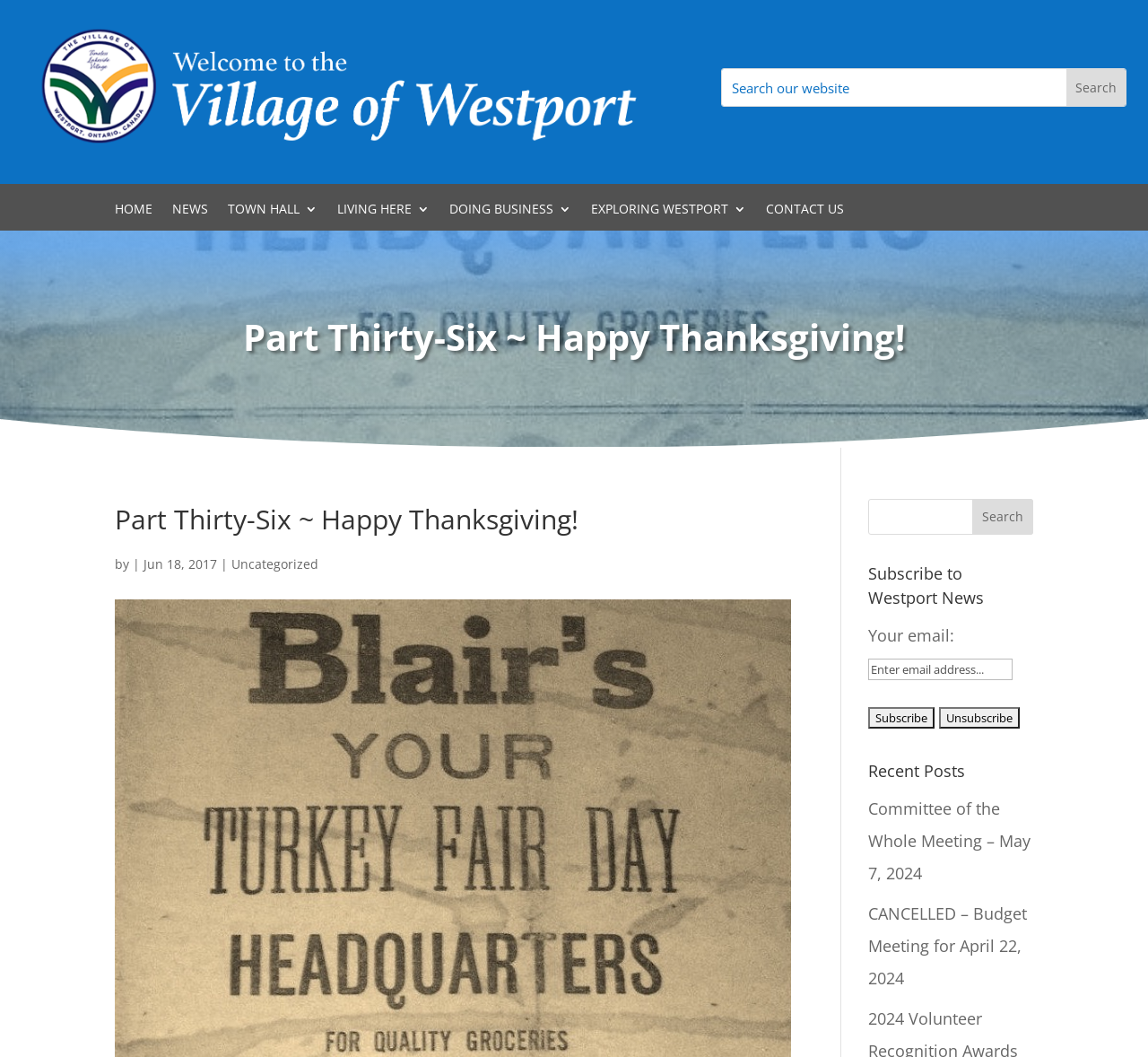Generate the main heading text from the webpage.

Part Thirty-Six ~ Happy Thanksgiving!